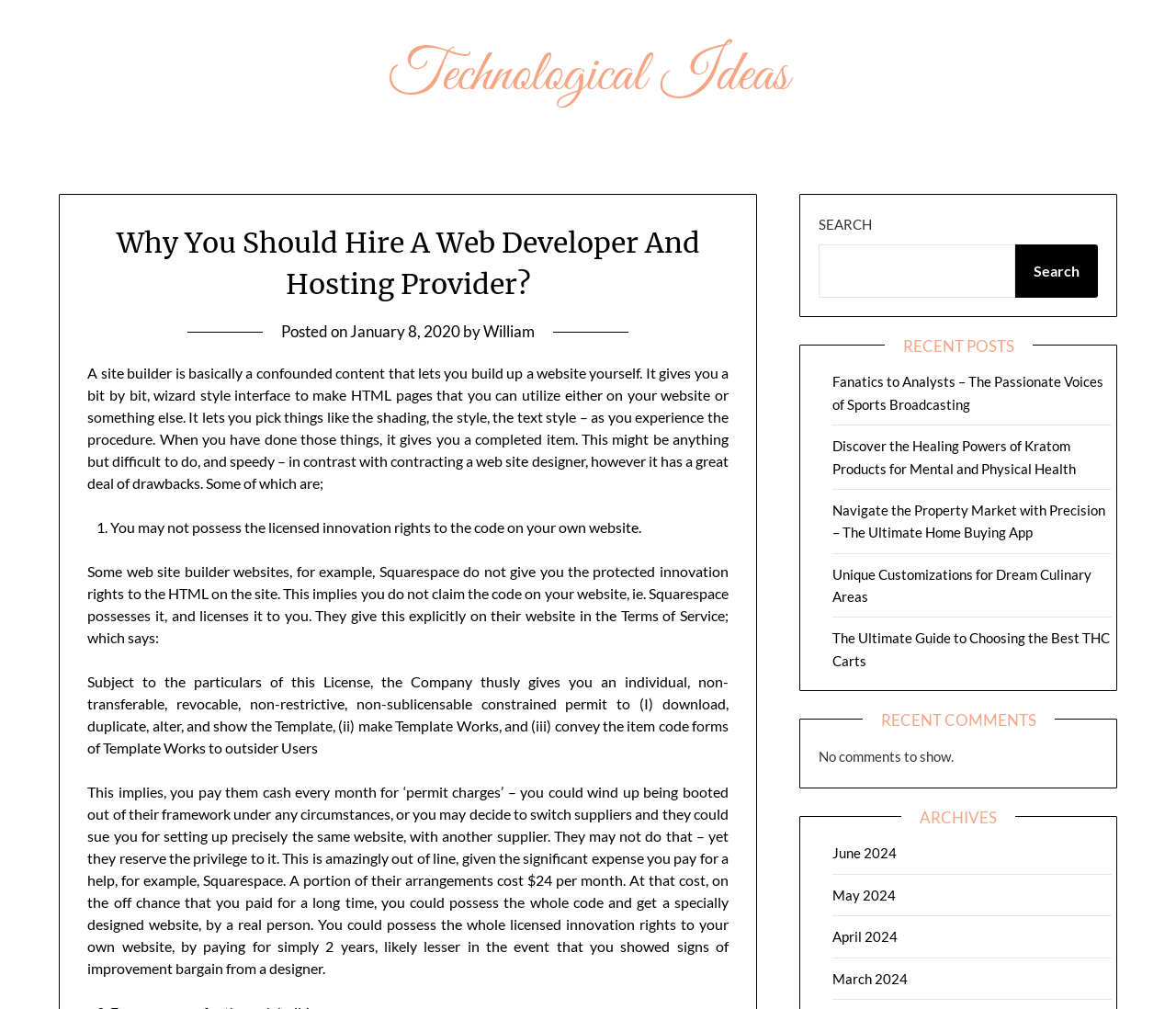Identify the bounding box coordinates of the section that should be clicked to achieve the task described: "Check recent comments".

[0.733, 0.704, 0.897, 0.724]